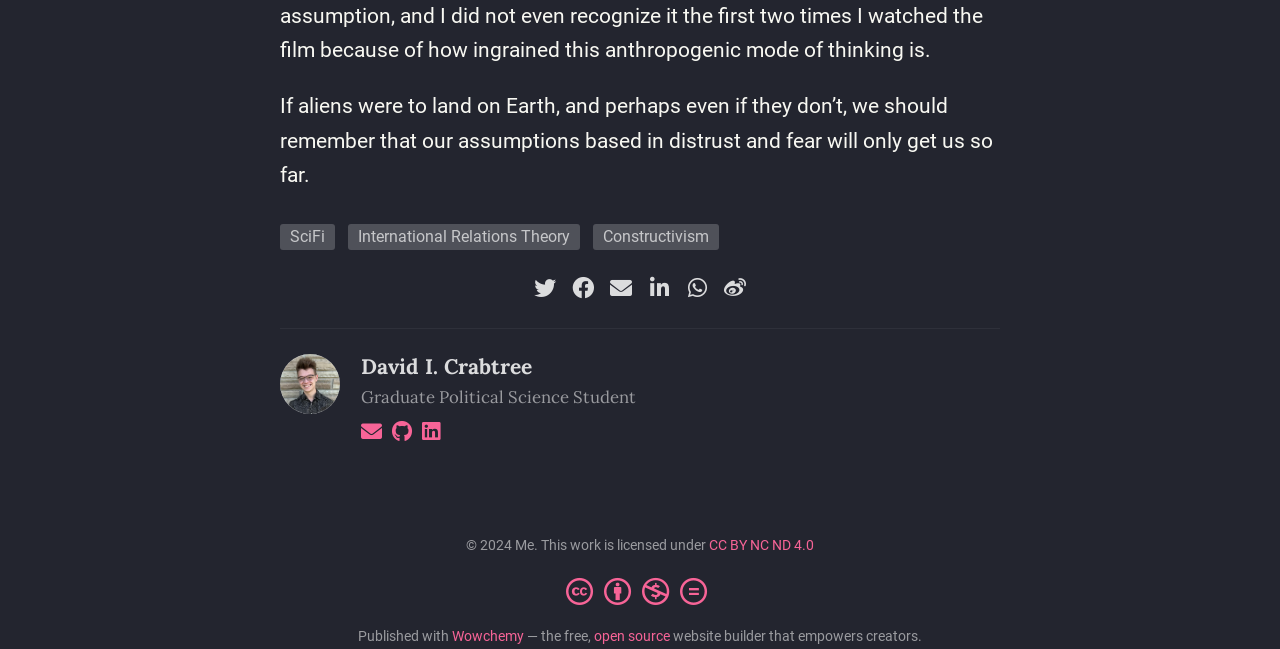Locate the bounding box coordinates of the clickable part needed for the task: "Visit David I. Crabtree's profile".

[0.282, 0.545, 0.781, 0.586]